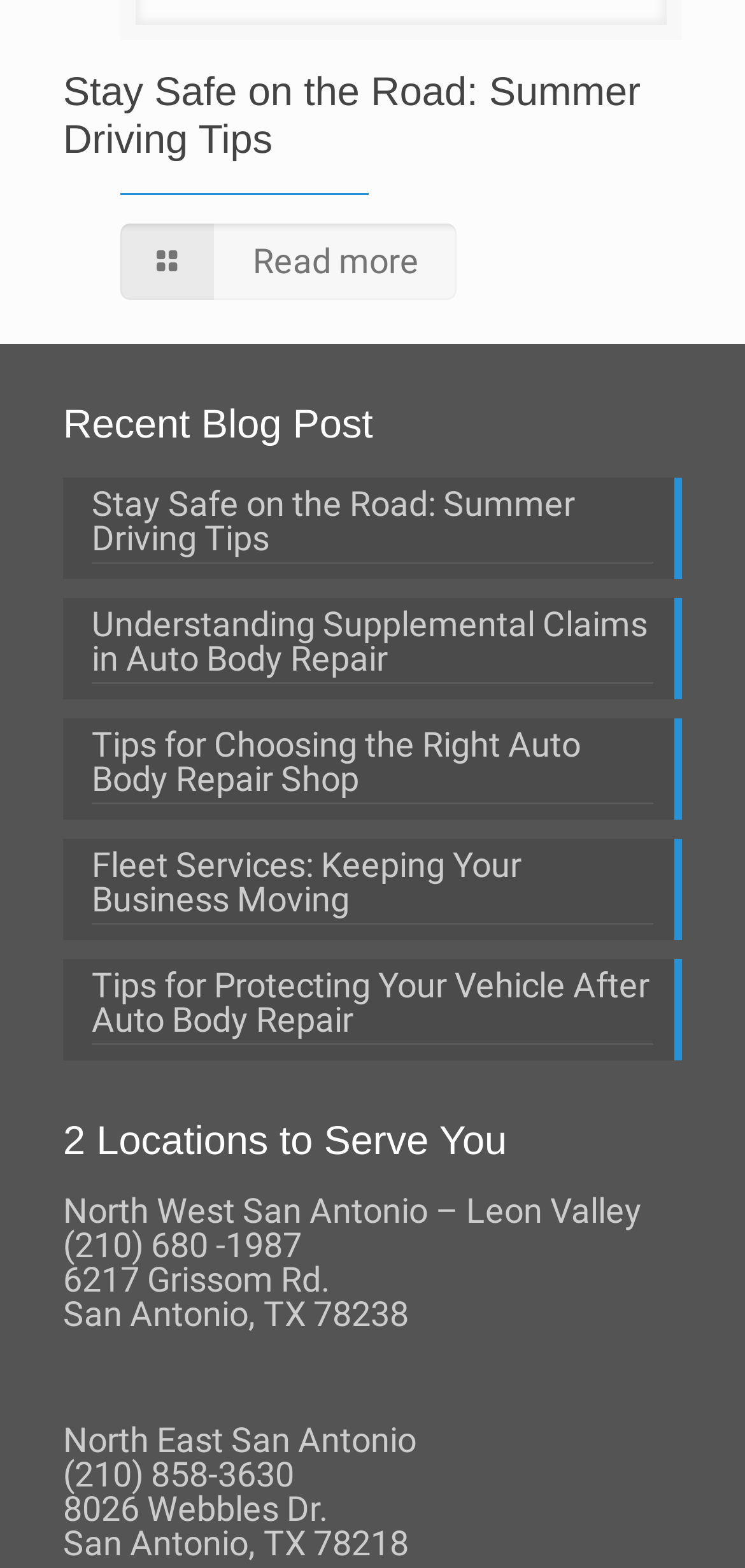Based on the image, provide a detailed and complete answer to the question: 
What is the address of the North East San Antonio location?

I looked for the address associated with the 'North East San Antonio' location, which is listed as '8026 Webbles Dr.'.